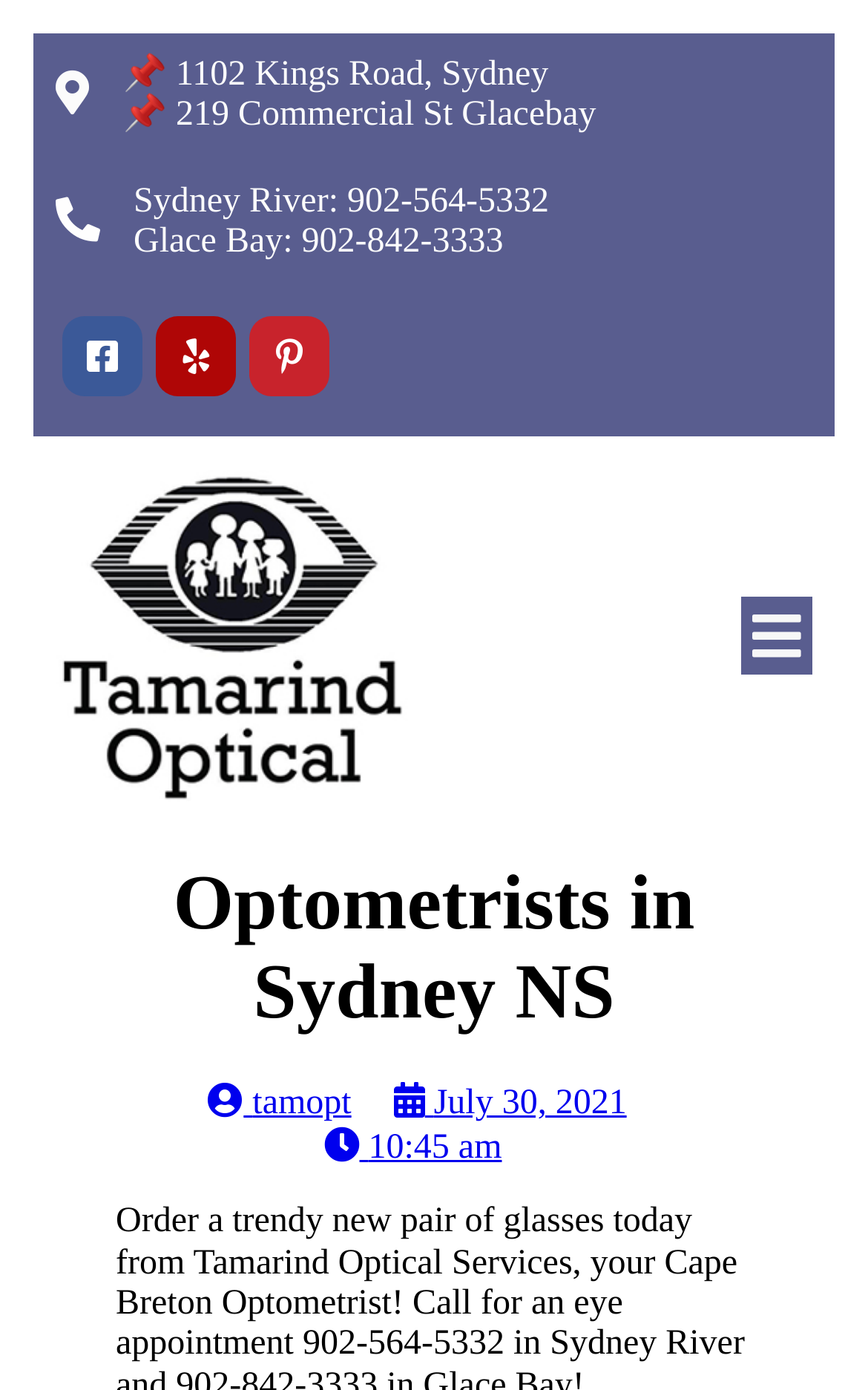Locate the bounding box of the UI element based on this description: "United States". Provide four float numbers between 0 and 1 as [left, top, right, bottom].

None